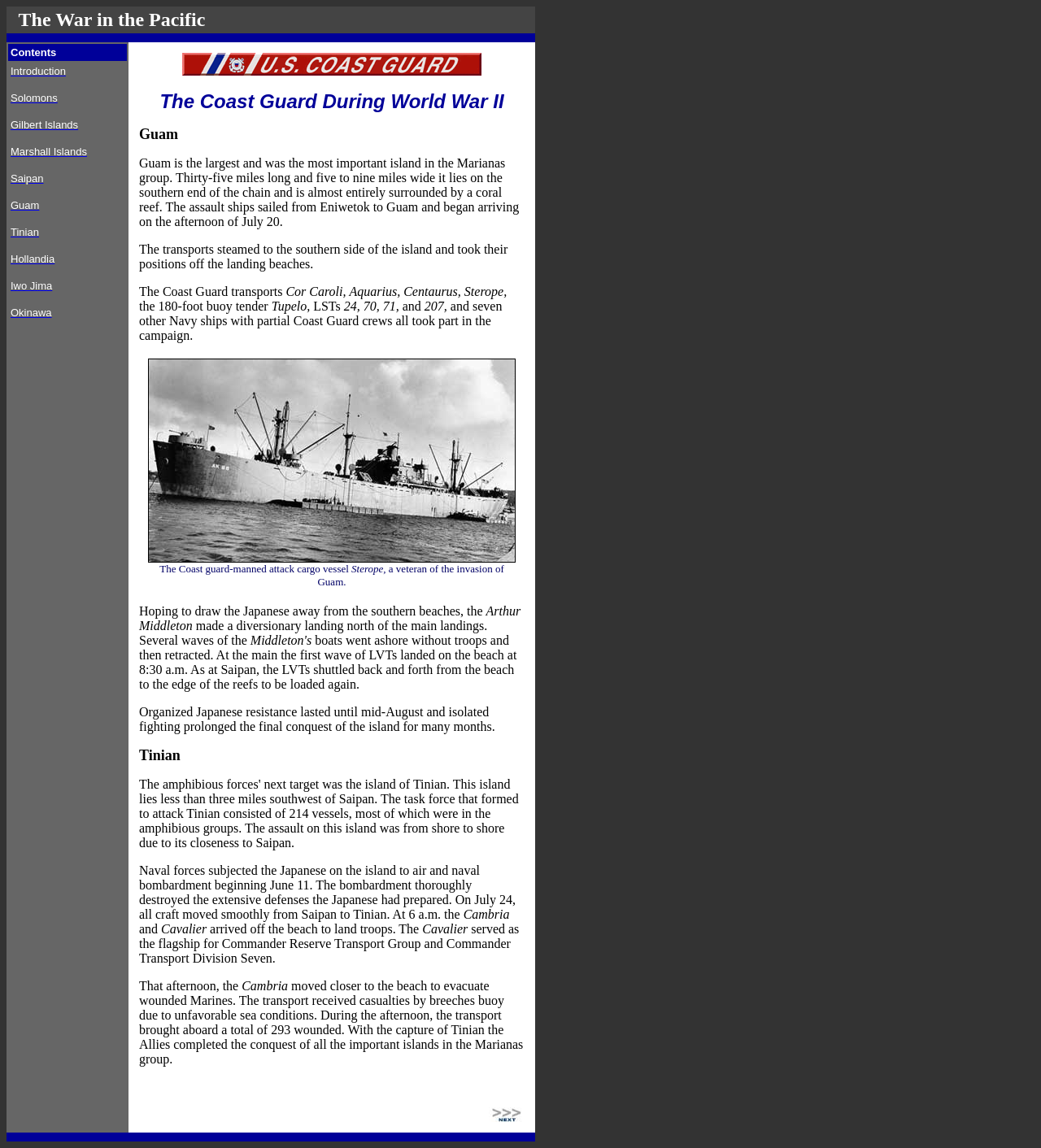How many wounded Marines did the Cambria transport bring aboard?
From the image, respond using a single word or phrase.

293